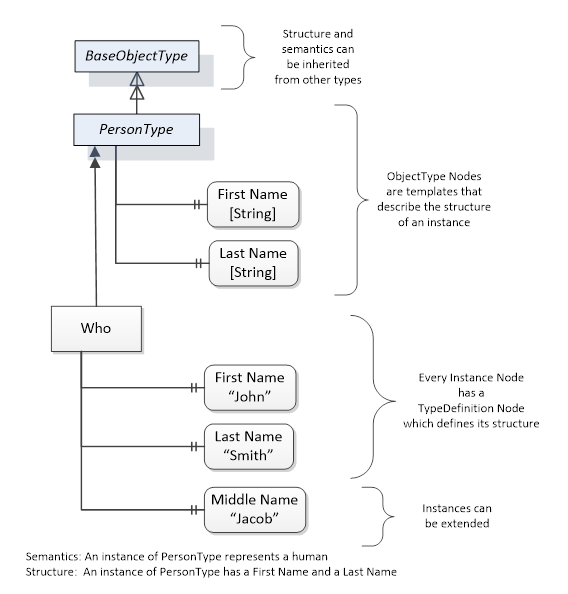Provide a brief response using a word or short phrase to this question:
What are the two children nodes of PersonType?

First Name and Last Name